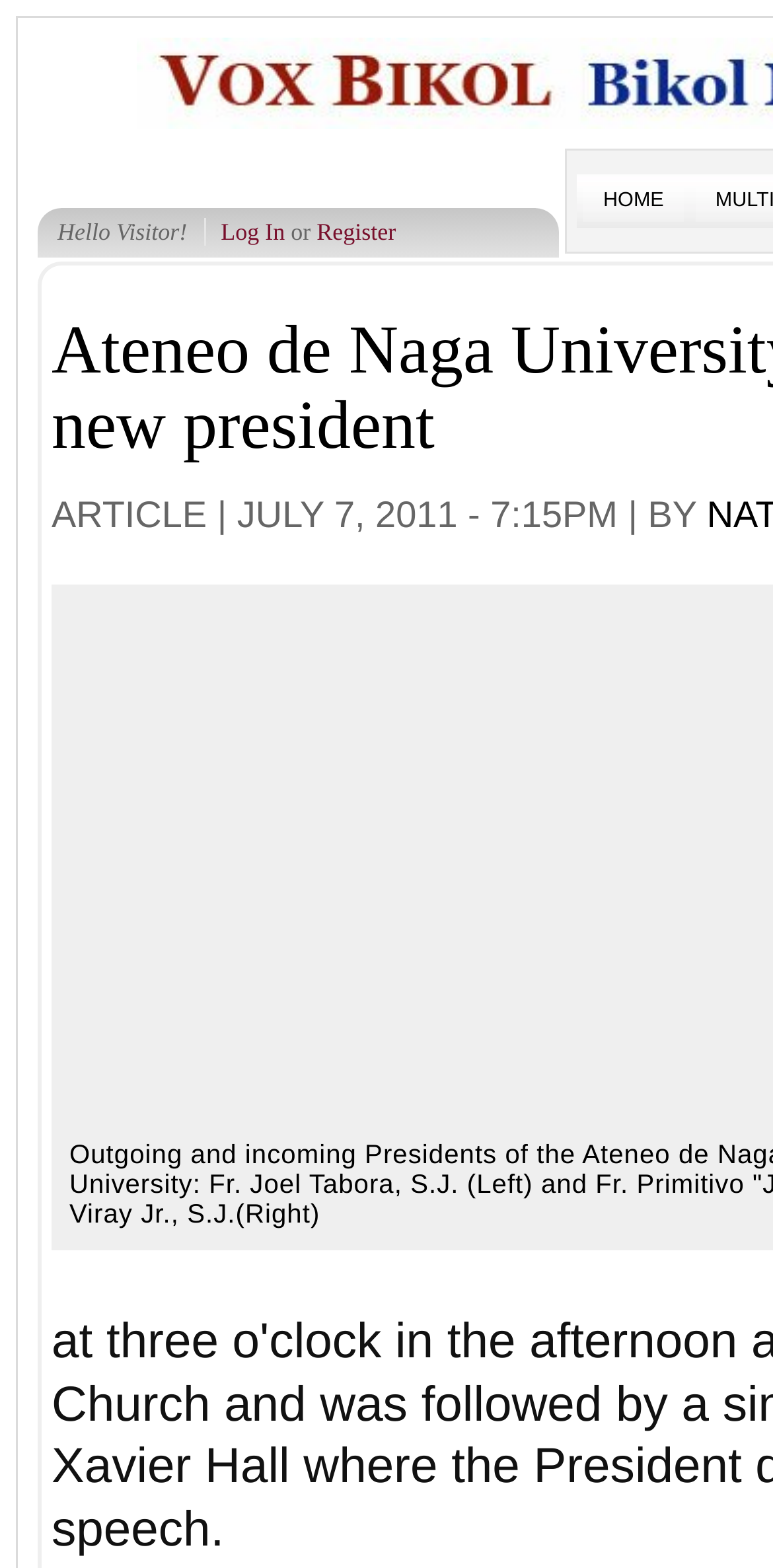What is the position of the 'HOME' link?
Analyze the image and provide a thorough answer to the question.

The 'HOME' link is located on the right side of the top navigation bar, as indicated by its bounding box coordinates. It is positioned horizontally to the right of the 'Log In' and 'Register' links.